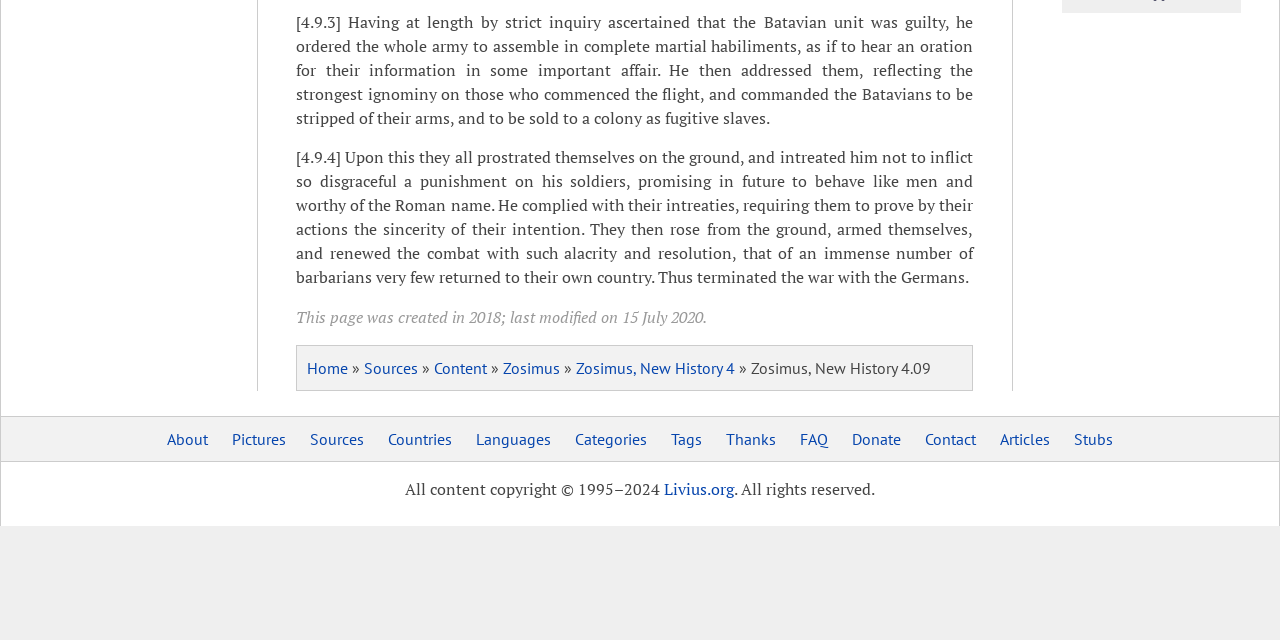Determine the bounding box coordinates of the UI element described by: "Zosimus, New History 4".

[0.45, 0.559, 0.574, 0.591]